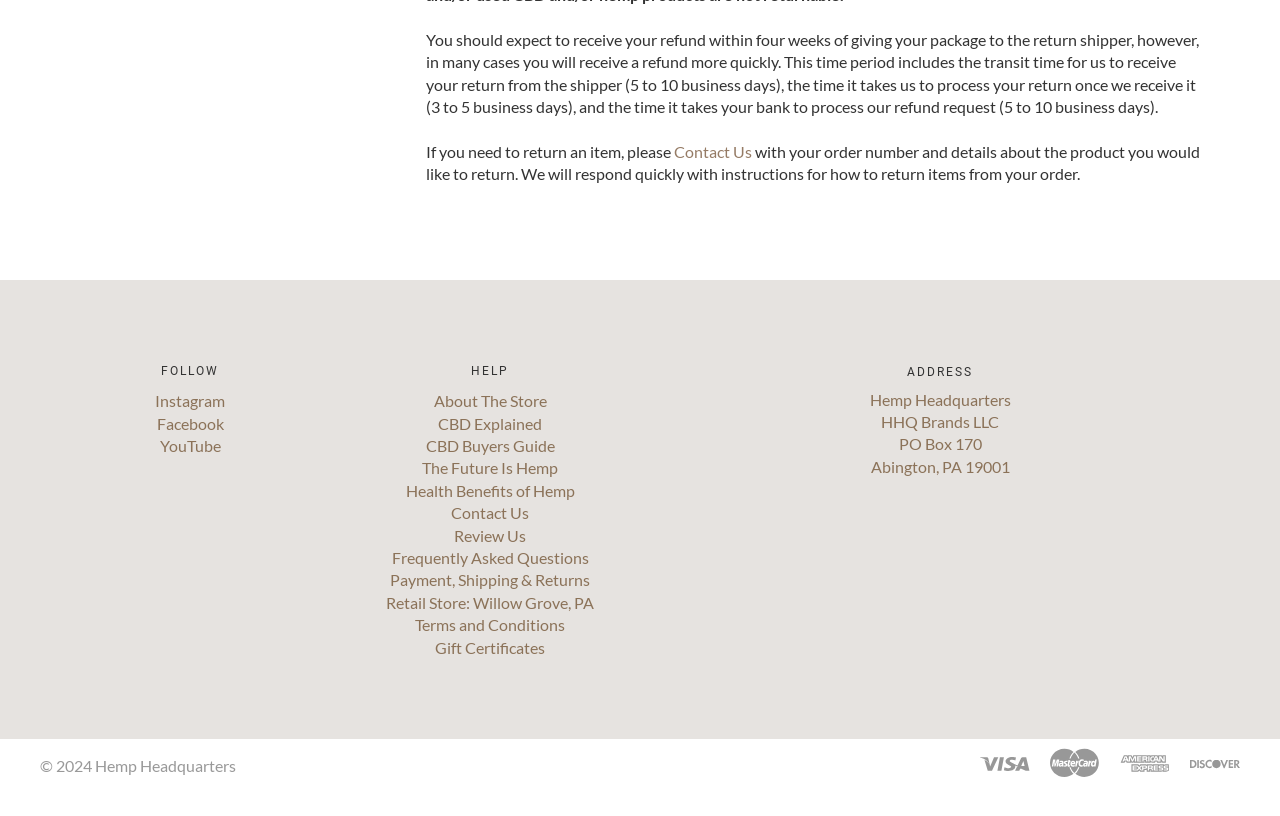What is the address of the store?
Utilize the information in the image to give a detailed answer to the question.

The webpage provides the address of the store, which is PO Box 170, Abington, PA 19001, under the 'ADDRESS' heading.